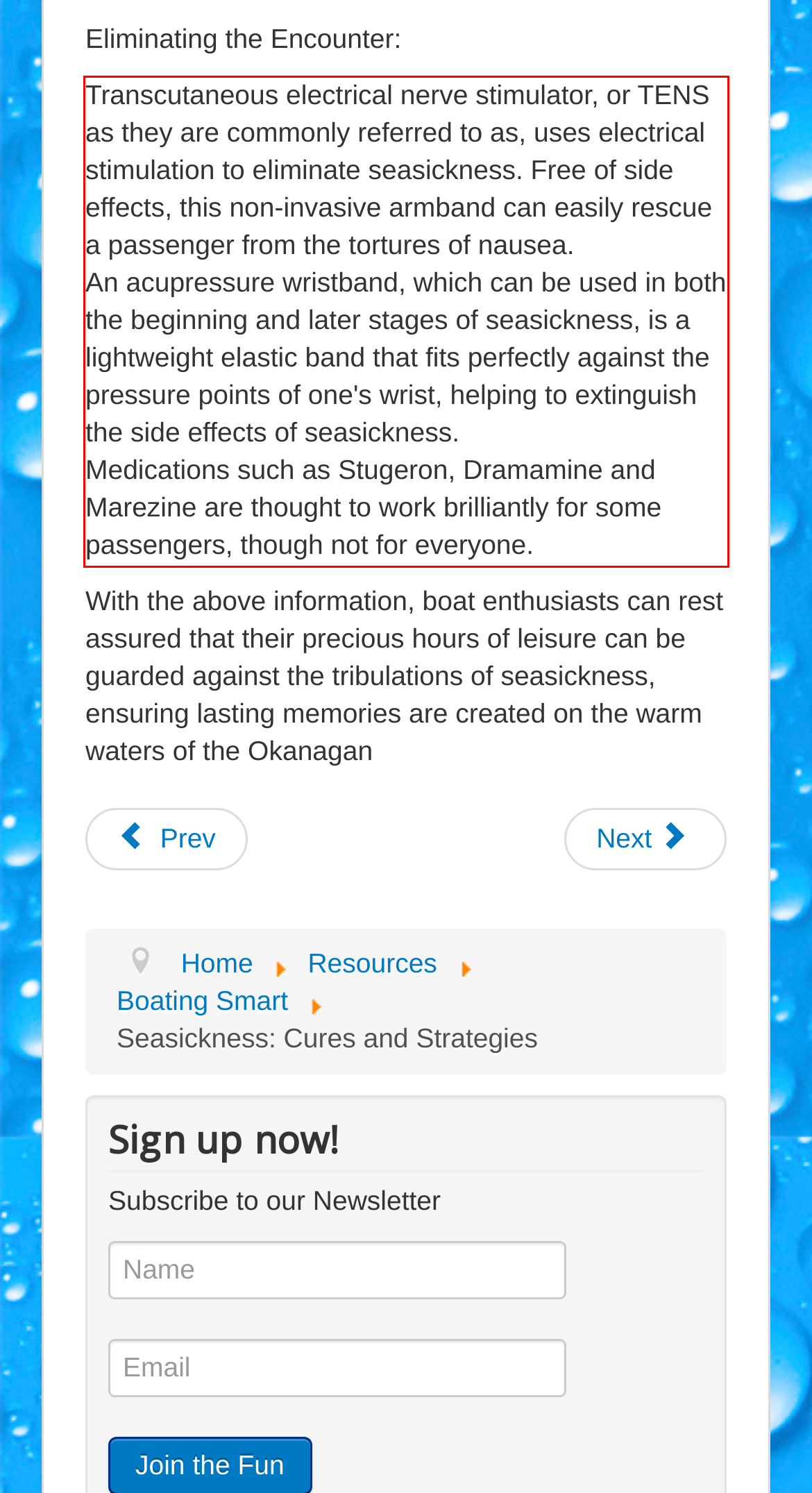Given a screenshot of a webpage containing a red rectangle bounding box, extract and provide the text content found within the red bounding box.

Transcutaneous electrical nerve stimulator, or TENS as they are commonly referred to as, uses electrical stimulation to eliminate seasickness. Free of side effects, this non-invasive armband can easily rescue a passenger from the tortures of nausea. An acupressure wristband, which can be used in both the beginning and later stages of seasickness, is a lightweight elastic band that fits perfectly against the pressure points of one's wrist, helping to extinguish the side effects of seasickness. Medications such as Stugeron, Dramamine and Marezine are thought to work brilliantly for some passengers, though not for everyone.